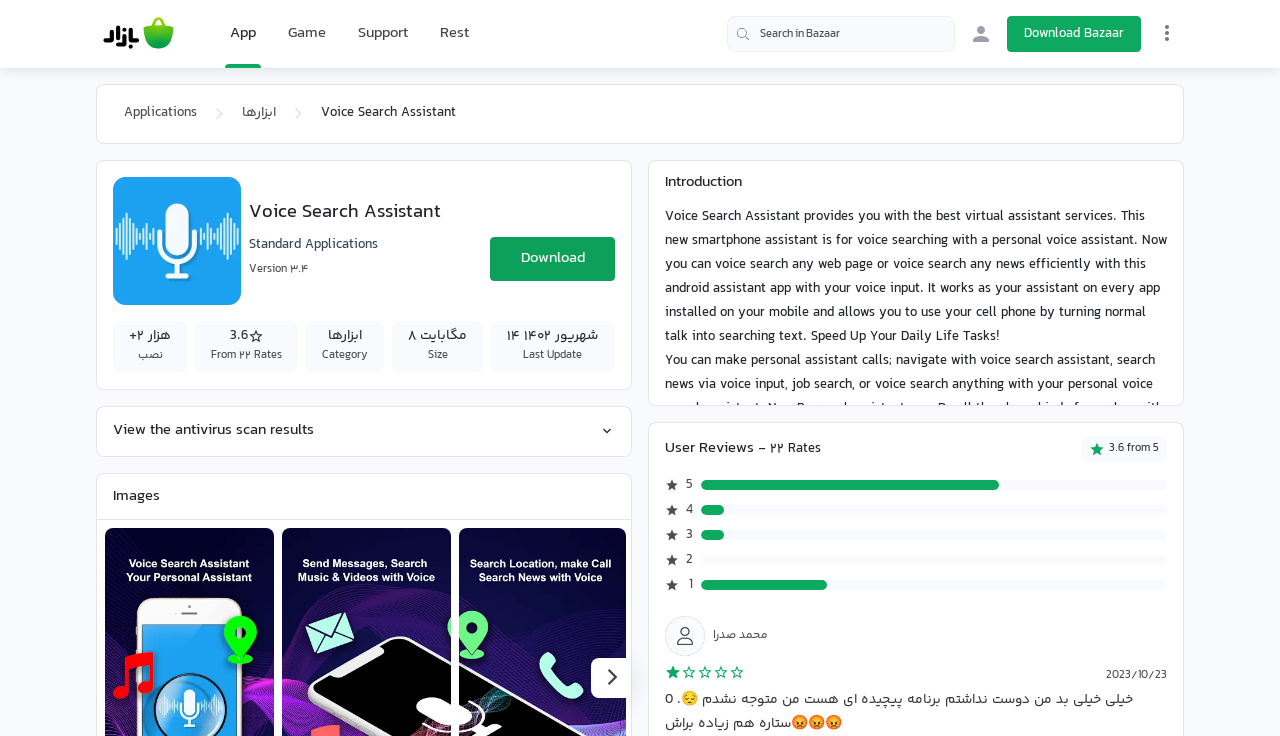What is the category of the app?
Please analyze the image and answer the question with as much detail as possible.

I found the answer by examining the table layout element which contains information about the app, and the category is specified as 'ابزارها' in one of the table cells.